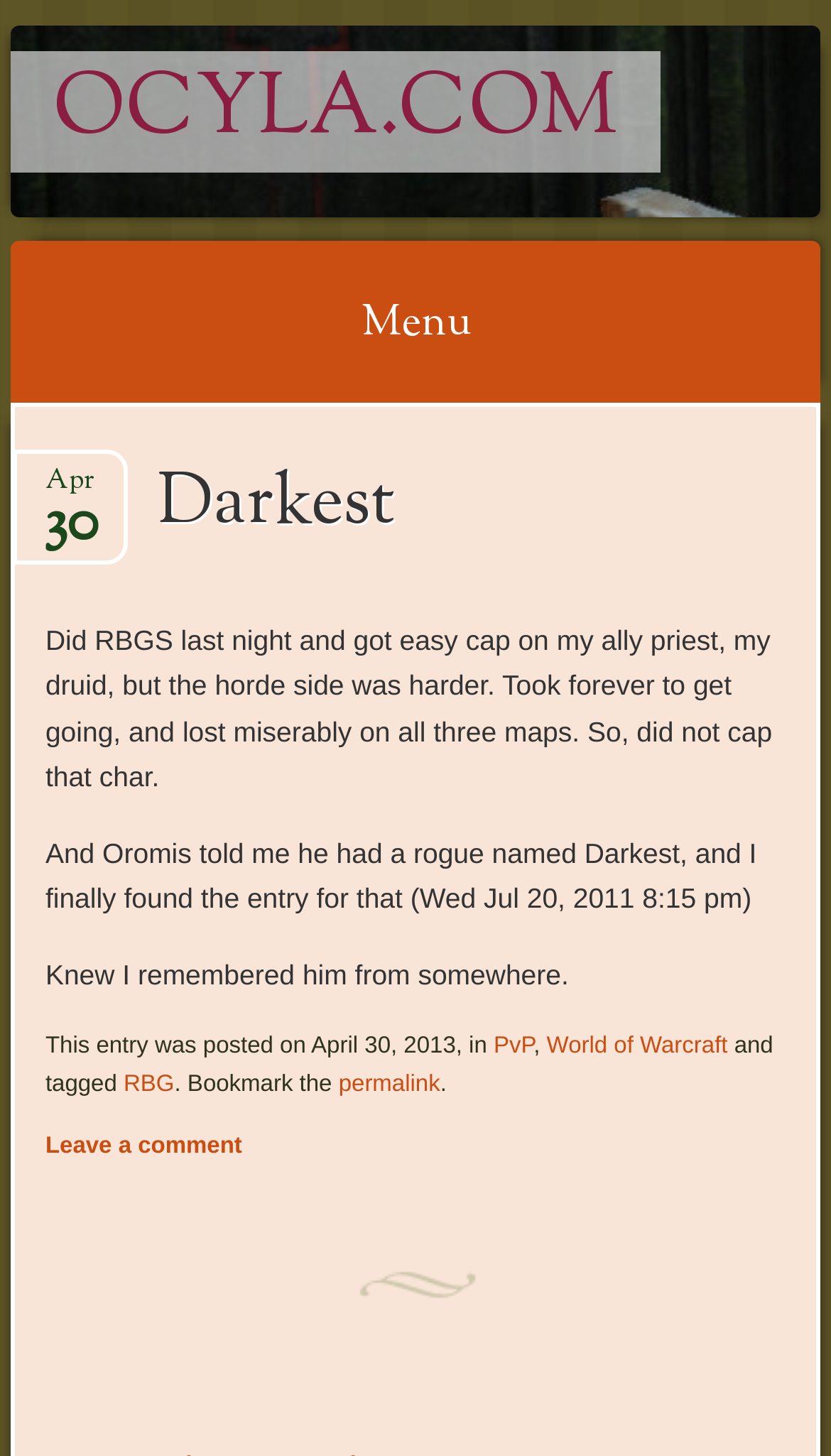Extract the bounding box coordinates of the UI element described: "Apr30". Provide the coordinates in the format [left, top, right, bottom] with values ranging from 0 to 1.

[0.02, 0.301, 0.148, 0.36]